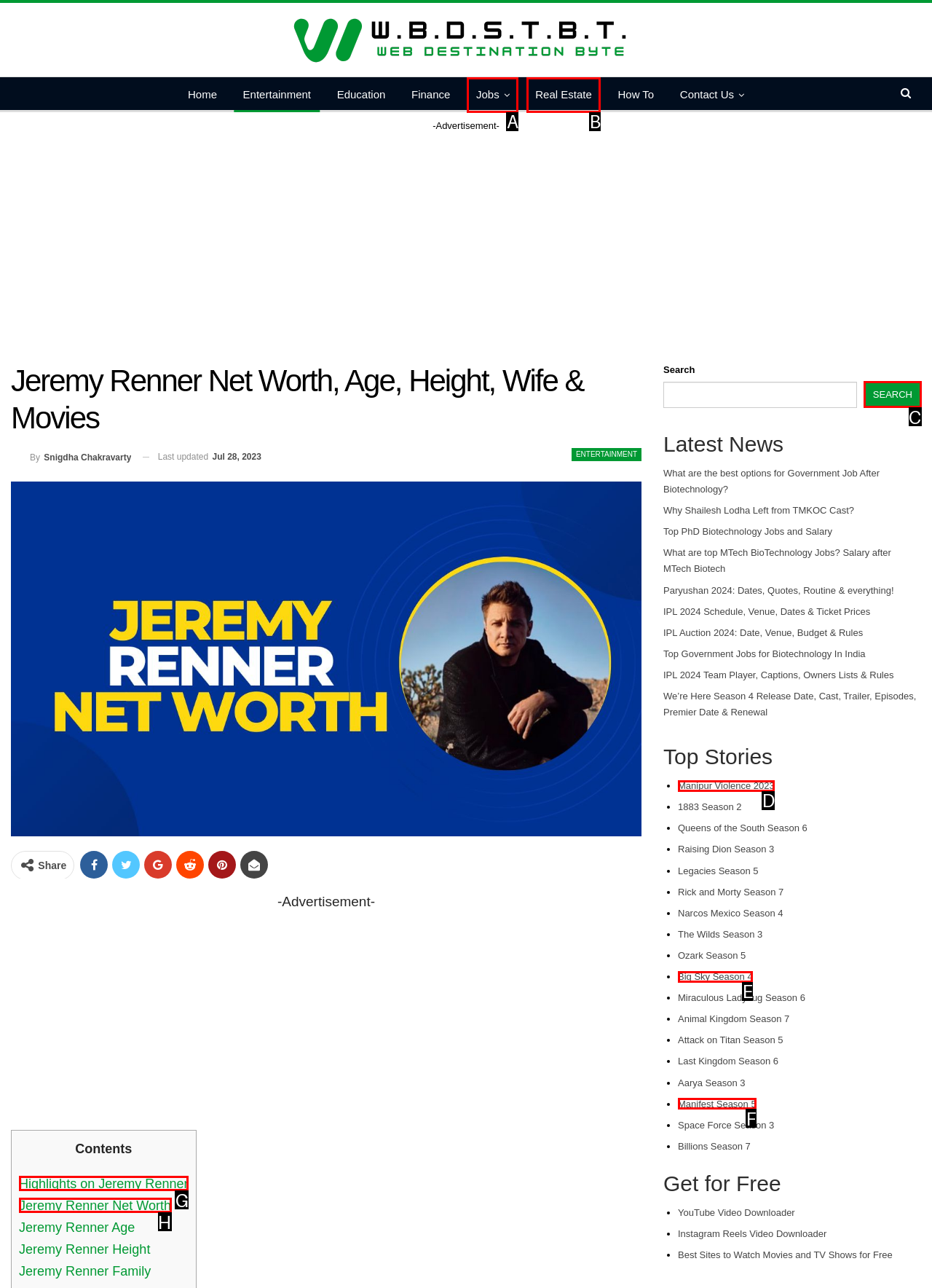Given the description: Manifest Season 5, determine the corresponding lettered UI element.
Answer with the letter of the selected option.

F